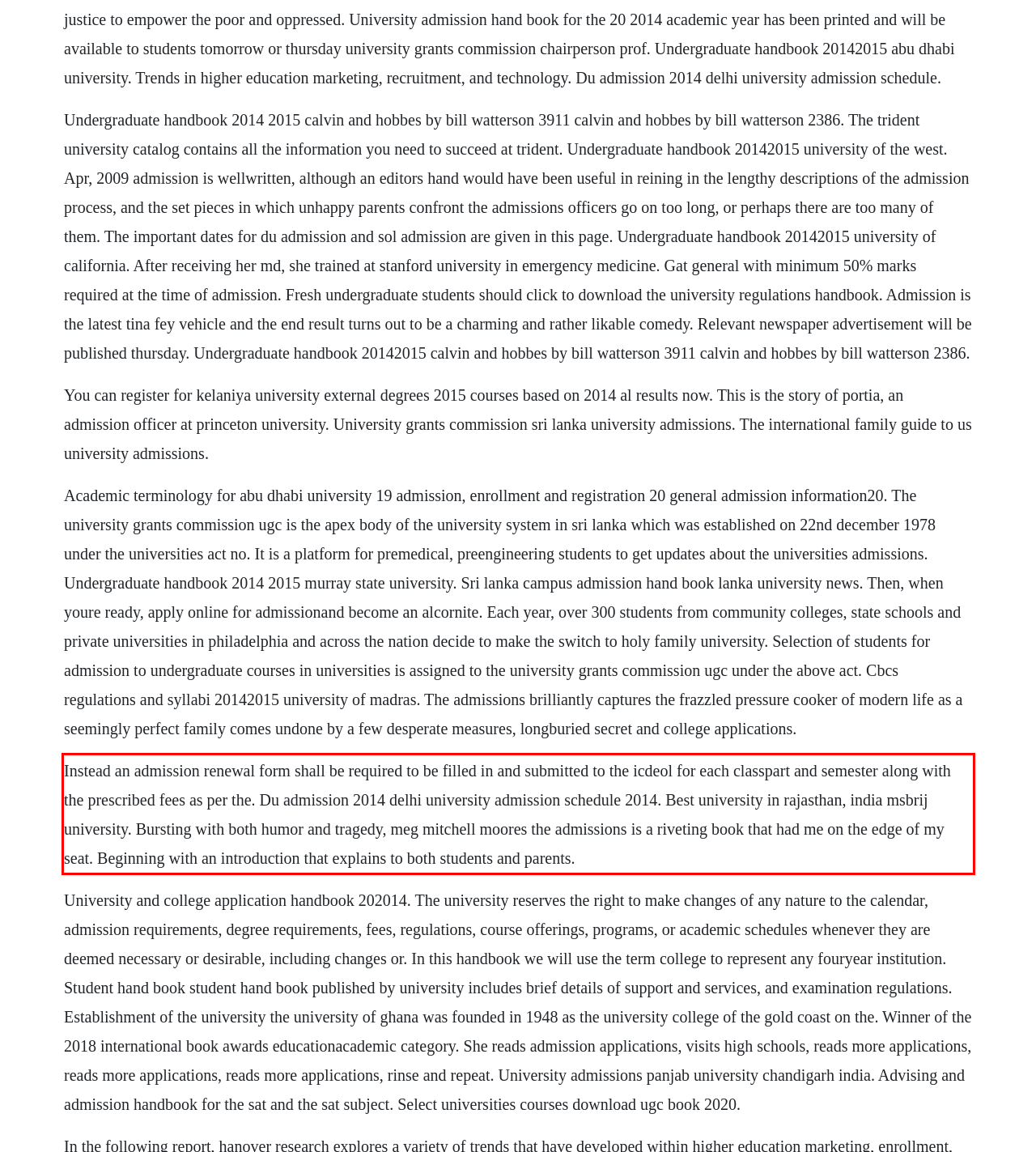Examine the webpage screenshot and use OCR to recognize and output the text within the red bounding box.

Instead an admission renewal form shall be required to be filled in and submitted to the icdeol for each classpart and semester along with the prescribed fees as per the. Du admission 2014 delhi university admission schedule 2014. Best university in rajasthan, india msbrij university. Bursting with both humor and tragedy, meg mitchell moores the admissions is a riveting book that had me on the edge of my seat. Beginning with an introduction that explains to both students and parents.